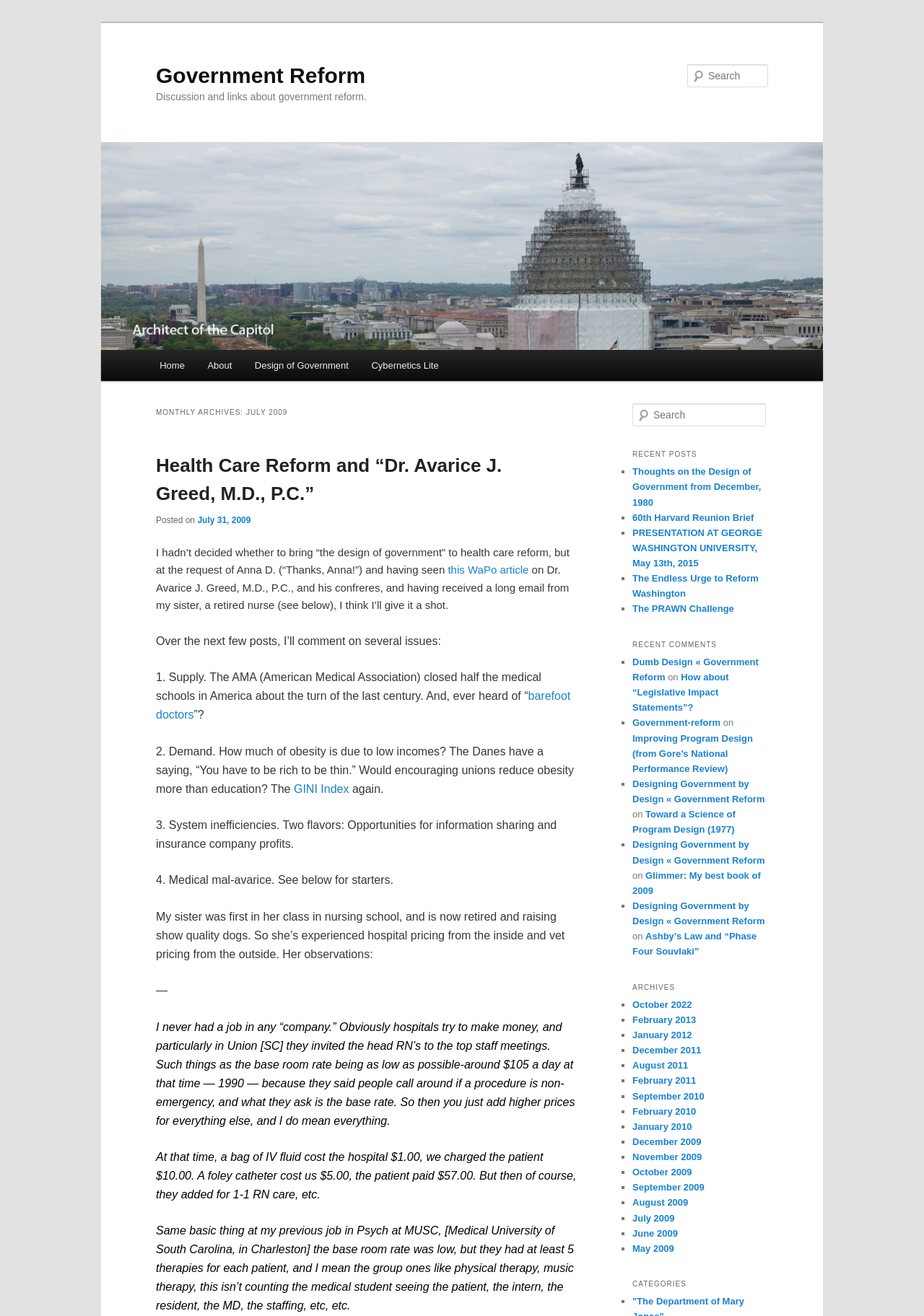Please provide a comprehensive answer to the question below using the information from the image: What is the title of the first archive?

In the 'ARCHIVES' section, the first link is labeled 'October 2022', which is the title of the first archive.